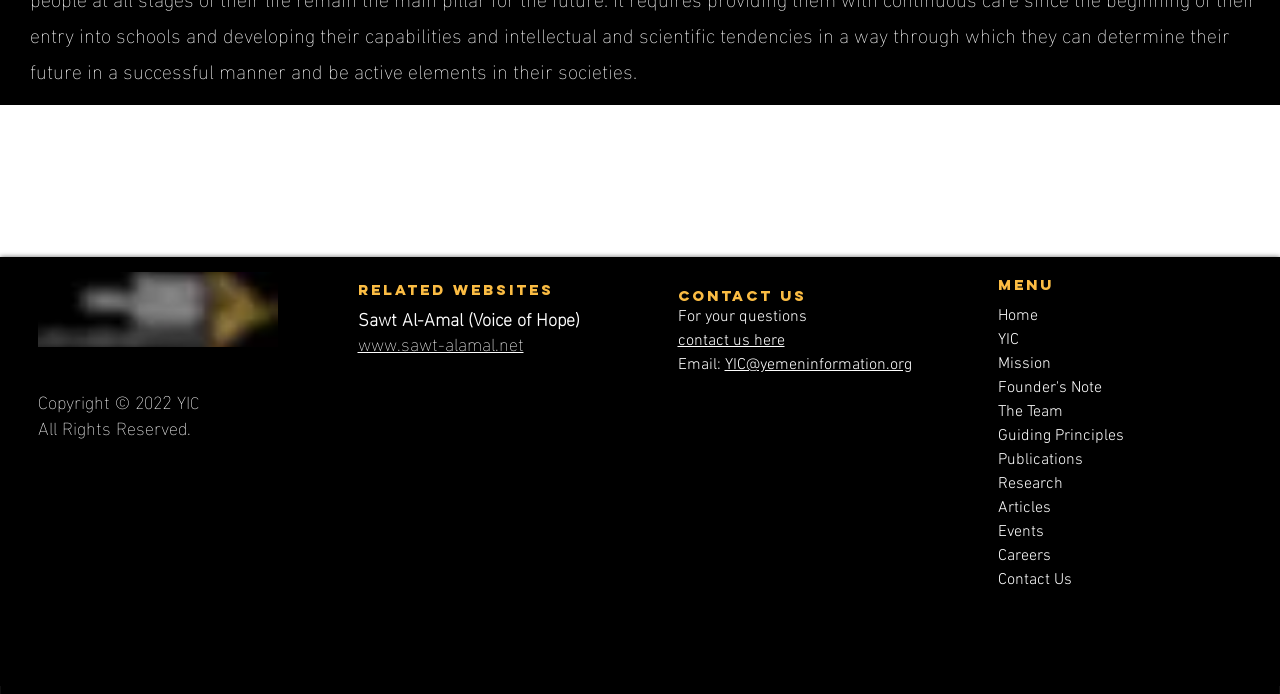Identify the bounding box coordinates of the specific part of the webpage to click to complete this instruction: "Check the 'Publications'".

[0.779, 0.649, 0.846, 0.678]